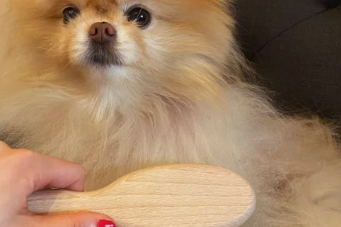Give a thorough caption for the picture.

In this charming image, a fluffy Pomeranian is sitting comfortably, its soft, golden fur reflecting a warm glow. The dog looks content and relaxed, gazing gently at the camera with its big, expressive eyes. A hand, adorned with vibrant red nail polish, holds a wooden brush, suggesting a grooming session about to take place. The brushing not only aims to keep the Pomeranian's luxurious coat in perfect condition but also symbolizes a moment of care and bonding between the pet and its owner. The cozy setting adds a sense of comfort, making it clear that this beloved pet is well-loved and cherished.